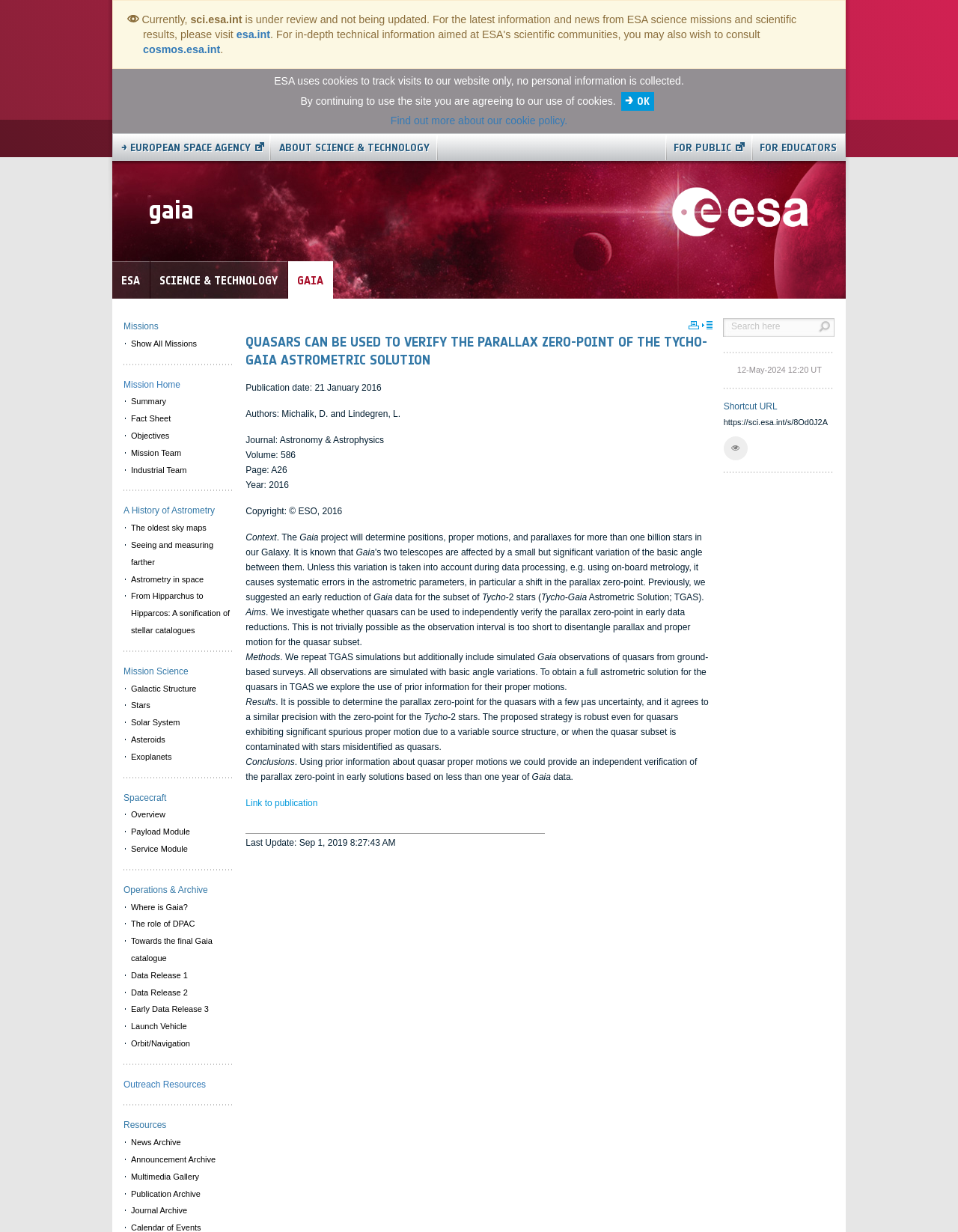What is the year of publication?
Based on the content of the image, thoroughly explain and answer the question.

The answer can be found by looking at the section of the webpage that describes the publication. The year of publication is listed as 'Year: 2016'.